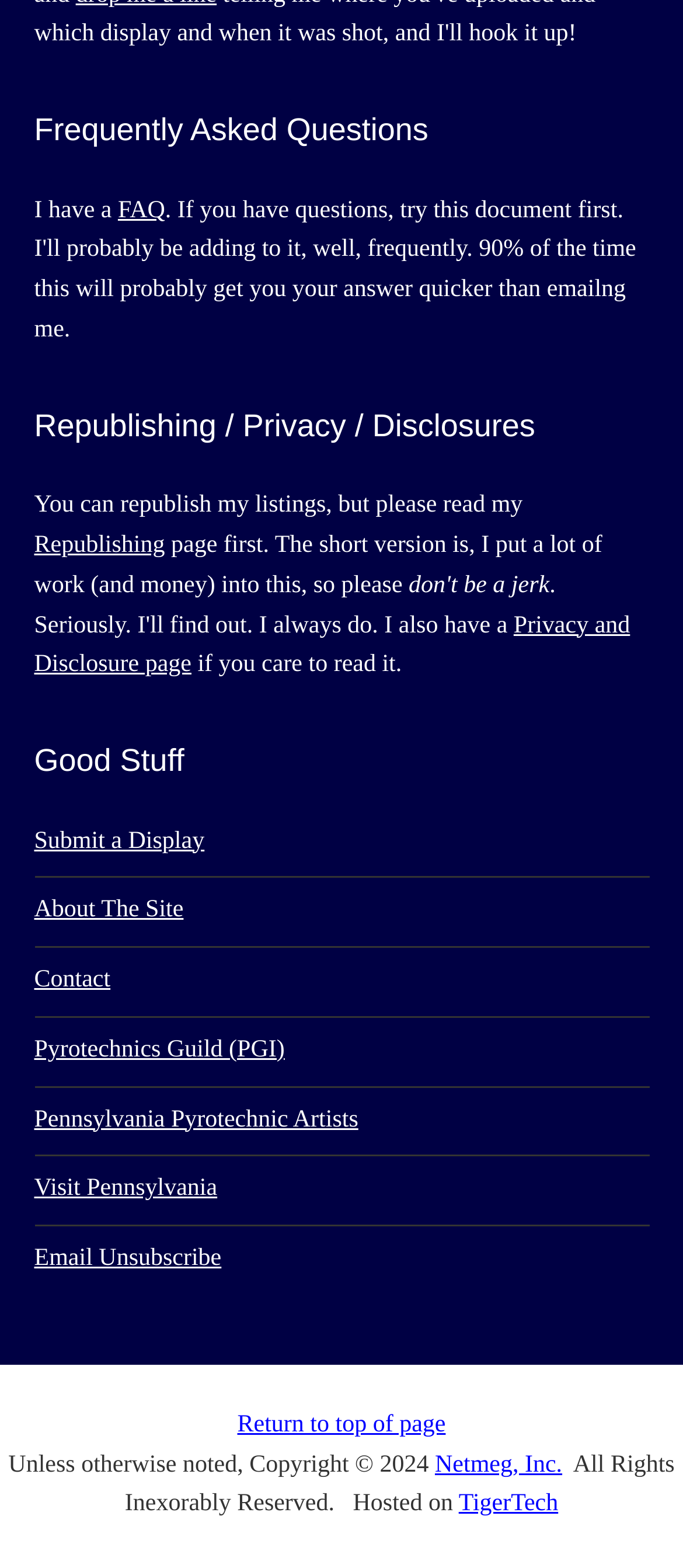Determine the bounding box coordinates of the clickable element to achieve the following action: 'Visit the Pyrotechnics Guild'. Provide the coordinates as four float values between 0 and 1, formatted as [left, top, right, bottom].

[0.05, 0.661, 0.417, 0.678]